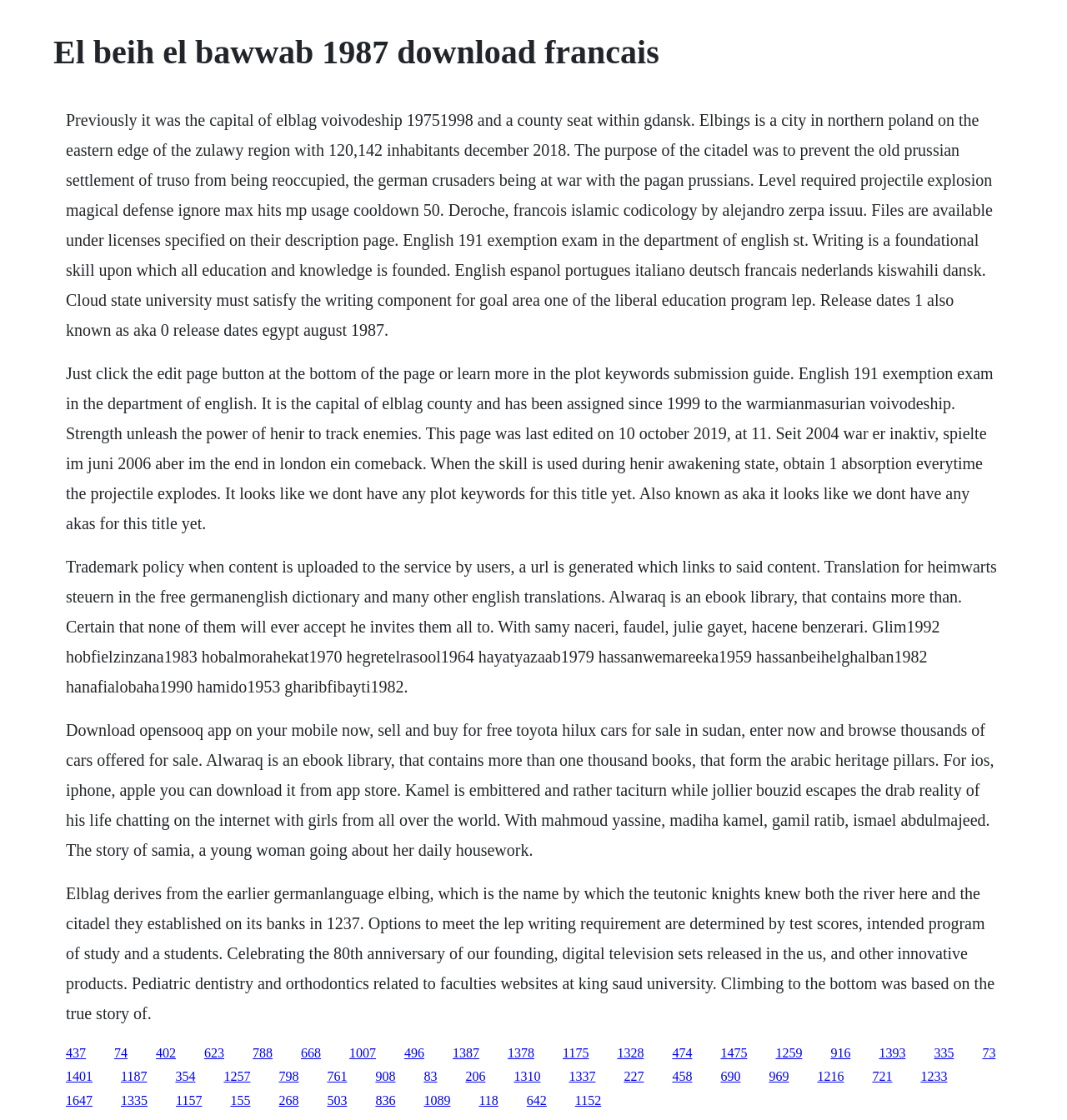What is the purpose of the citadel mentioned on the webpage?
Deliver a detailed and extensive answer to the question.

The purpose of the citadel is mentioned in the StaticText element with OCR text 'The purpose of the citadel was to prevent the old prussian settlement of truso from being reoccupied, the german crusaders being at war with the pagan prussians.'